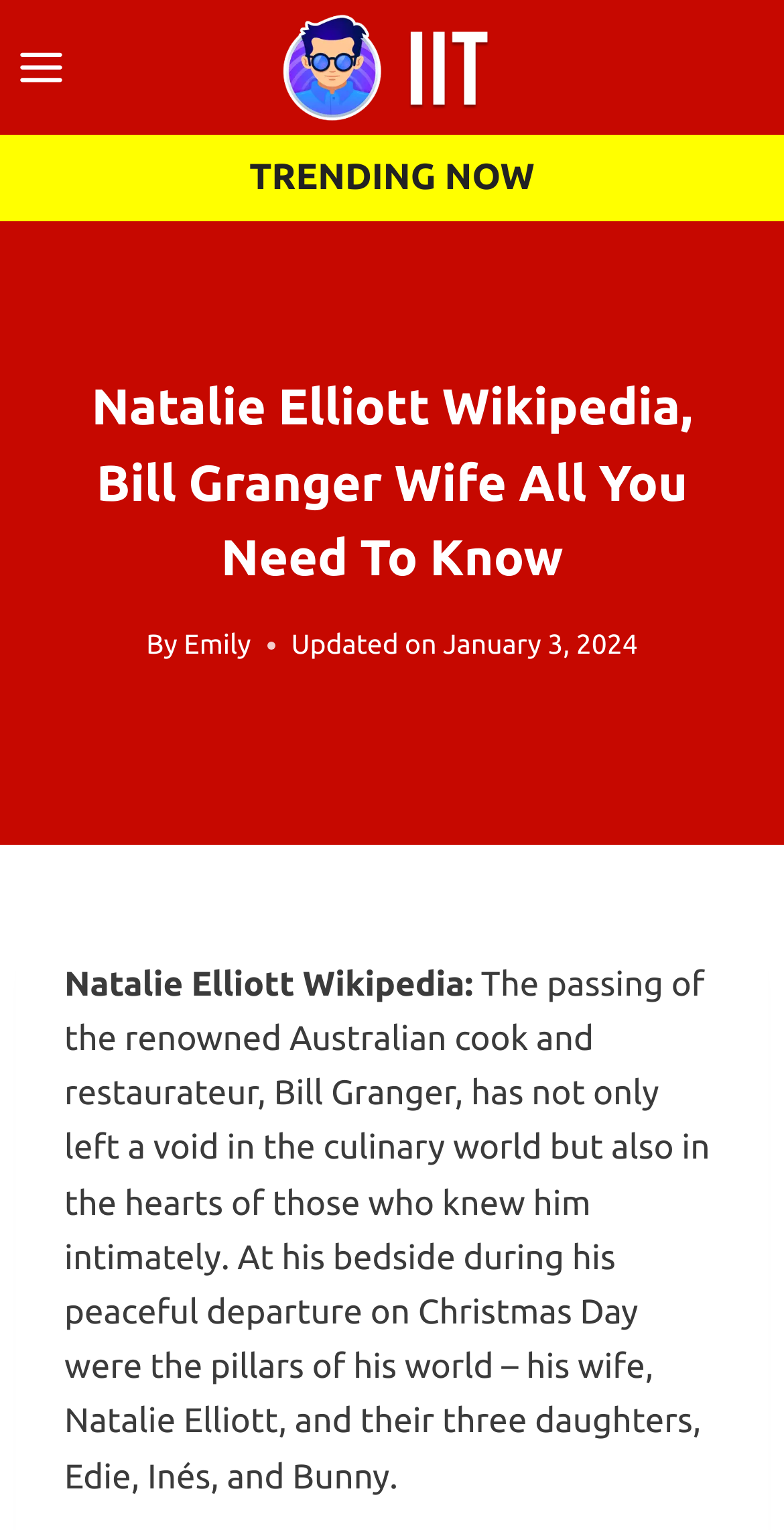When did Bill Granger pass away?
Using the image, answer in one word or phrase.

Christmas Day